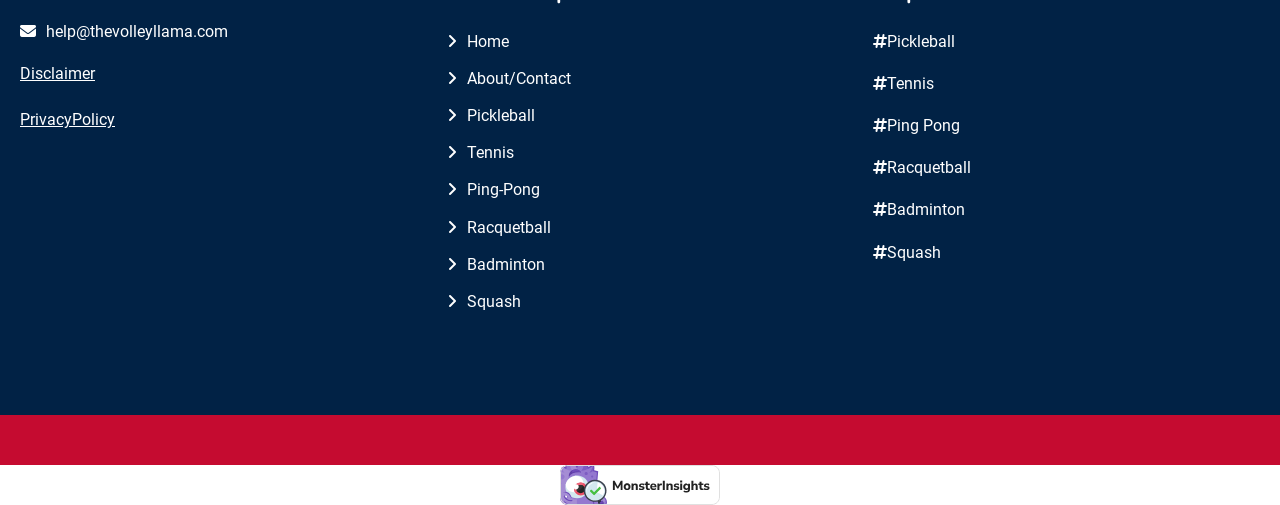What is the last sport listed on the webpage?
Give a comprehensive and detailed explanation for the question.

I looked at the links with icons () in the middle section of the webpage and found that the last one is ' Squash'.